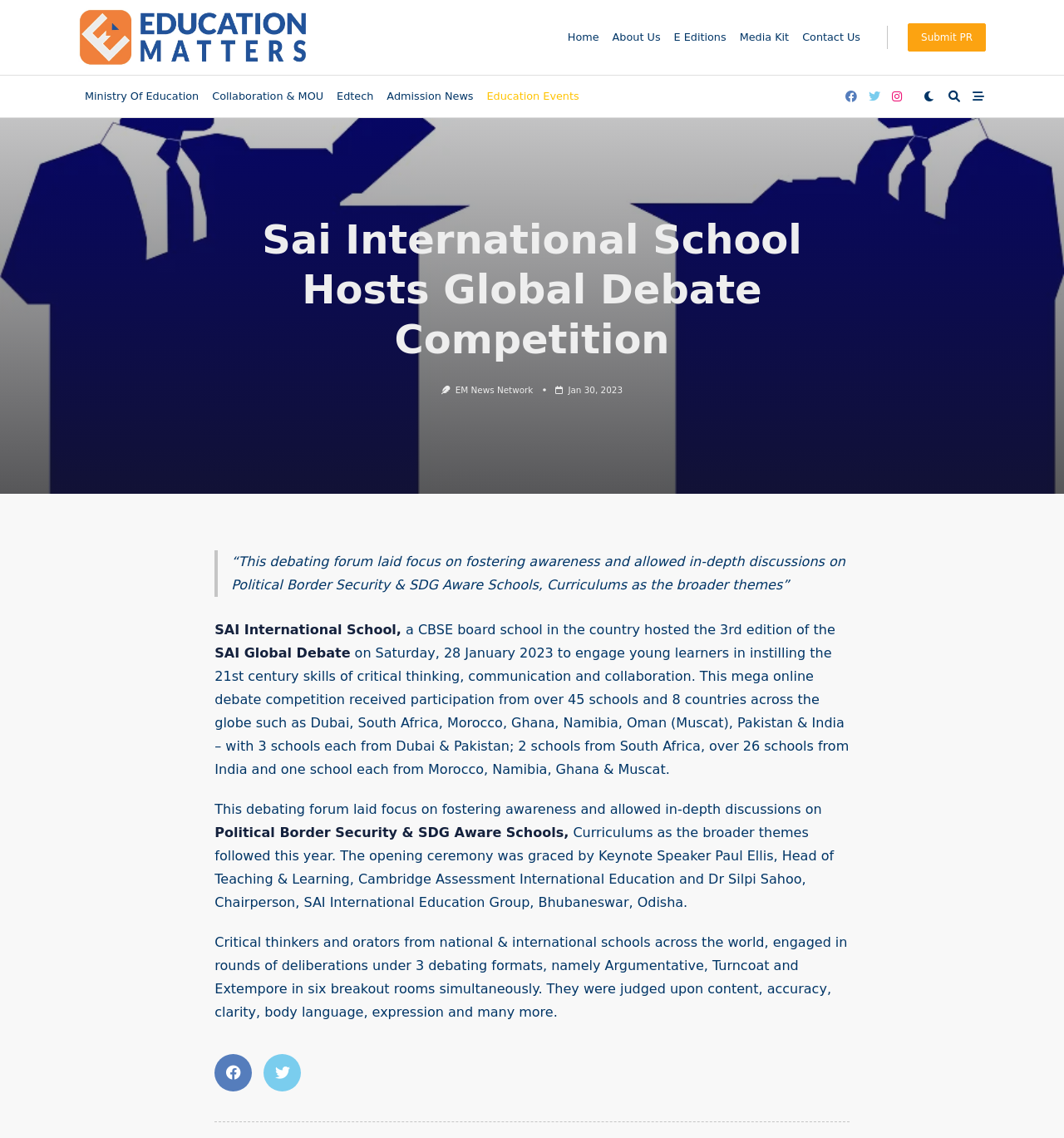Identify and provide the bounding box coordinates of the UI element described: "Colleges & Universities". The coordinates should be formatted as [left, top, right, bottom], with each number being a float between 0 and 1.

None